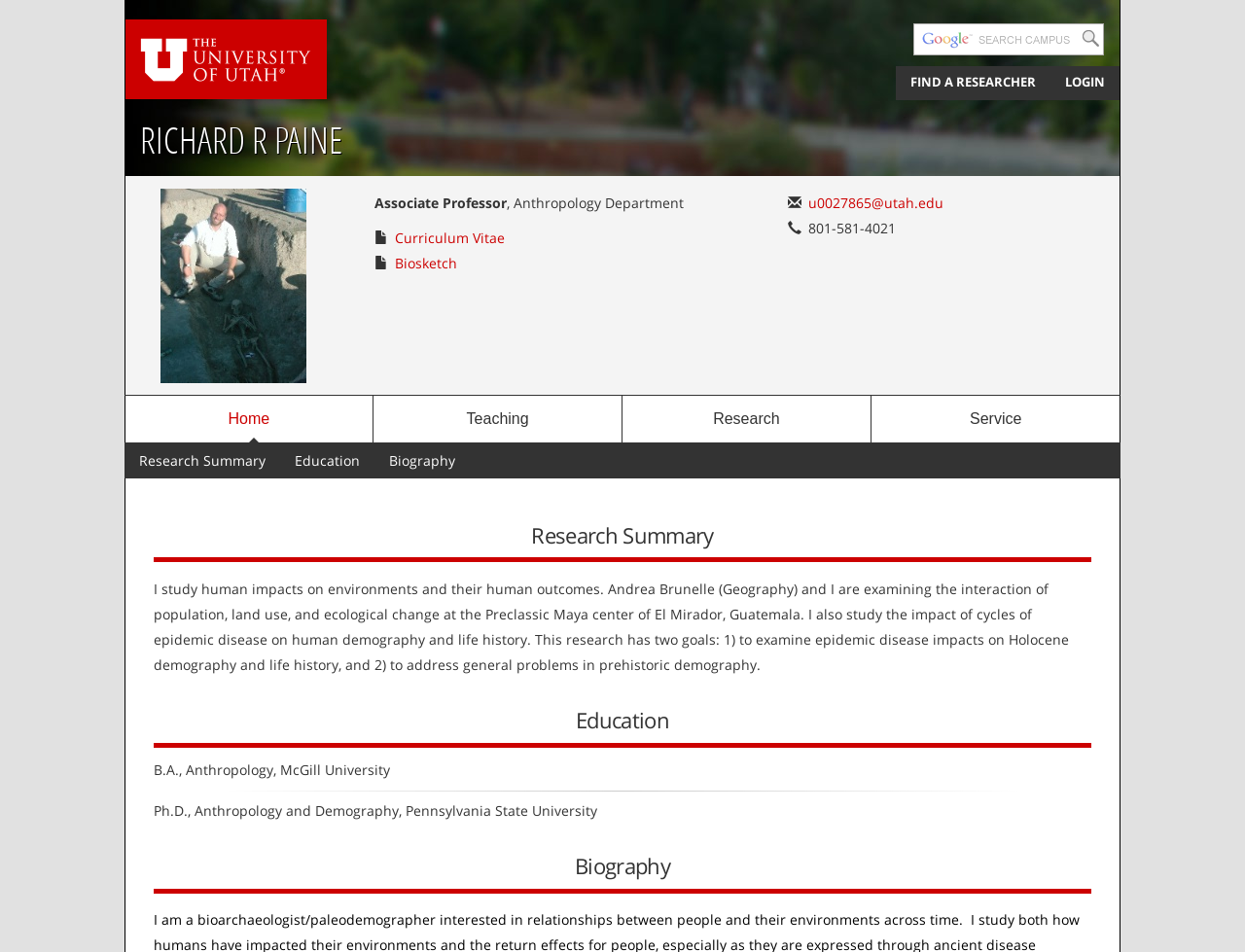What is the professor's department?
Look at the image and respond with a one-word or short-phrase answer.

Anthropology